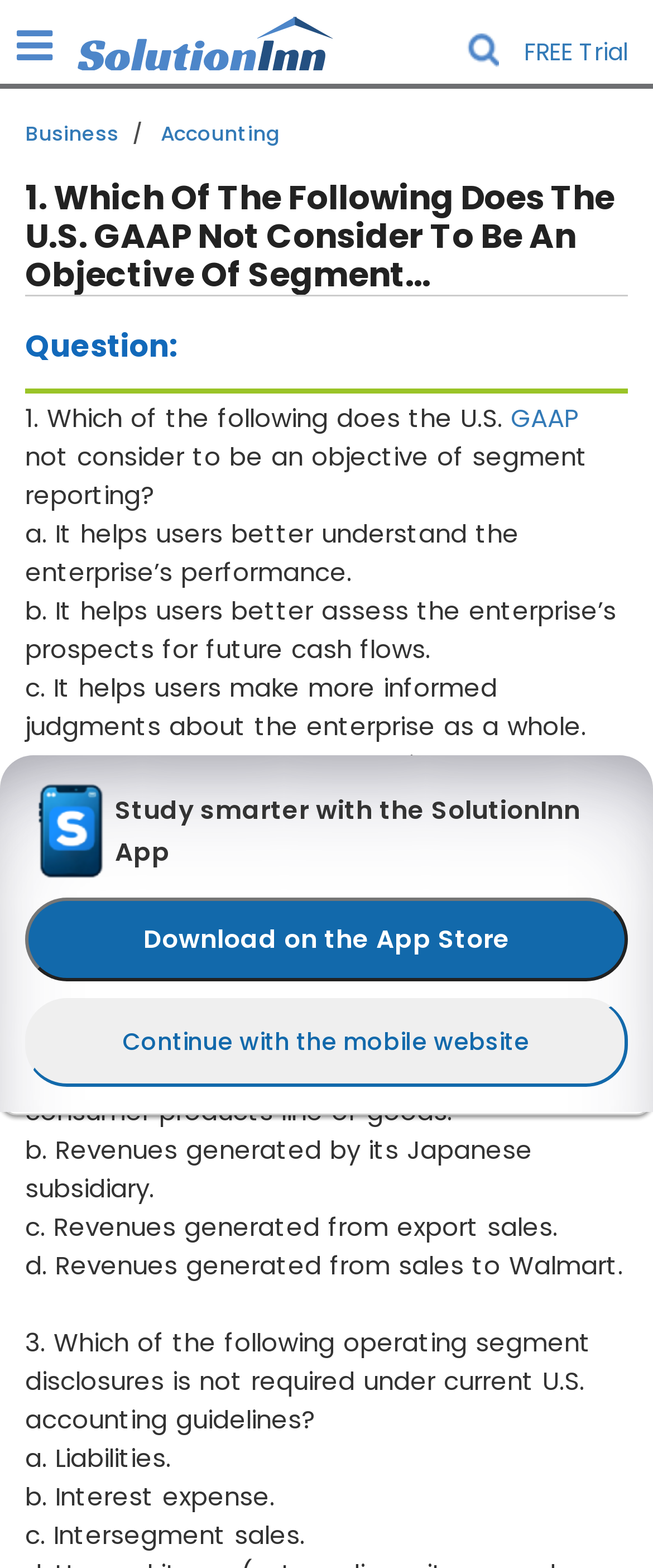Find the bounding box coordinates of the clickable area that will achieve the following instruction: "Register".

[0.038, 0.307, 0.808, 0.33]